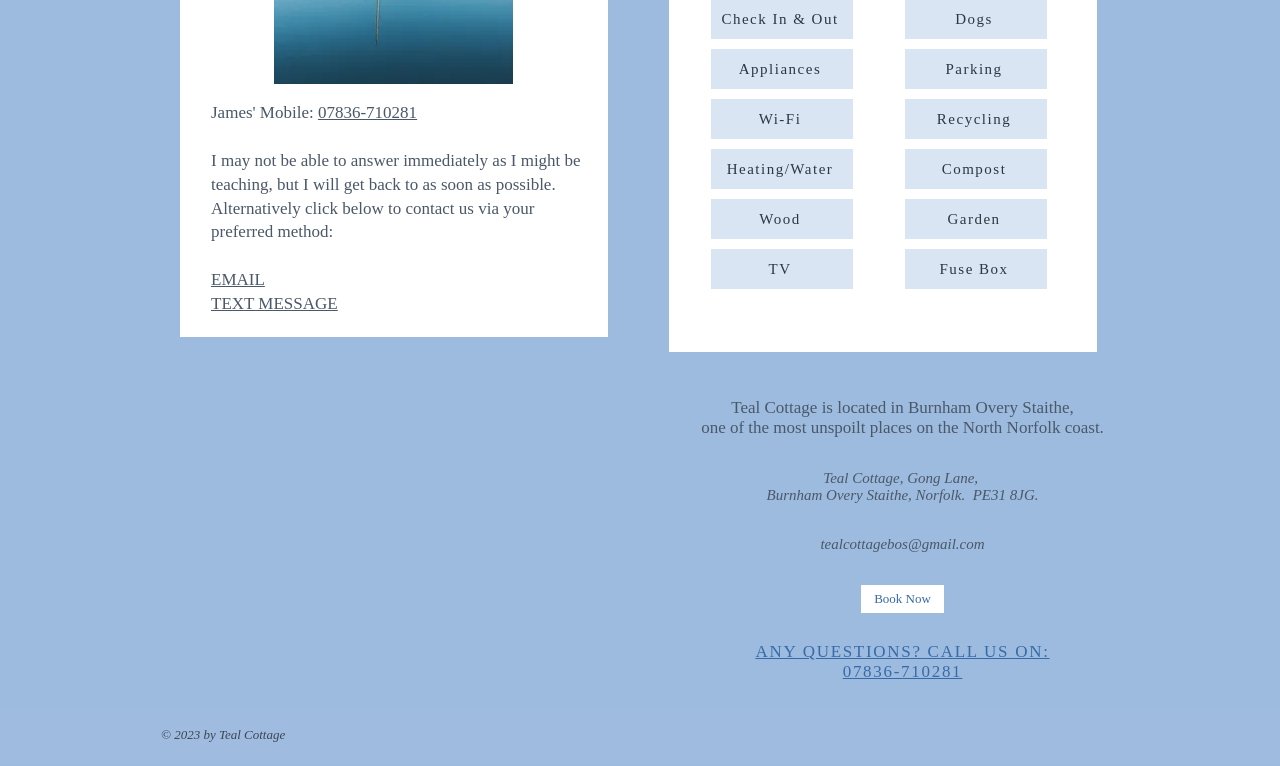Given the description: "Wood", determine the bounding box coordinates of the UI element. The coordinates should be formatted as four float numbers between 0 and 1, [left, top, right, bottom].

[0.555, 0.26, 0.666, 0.313]